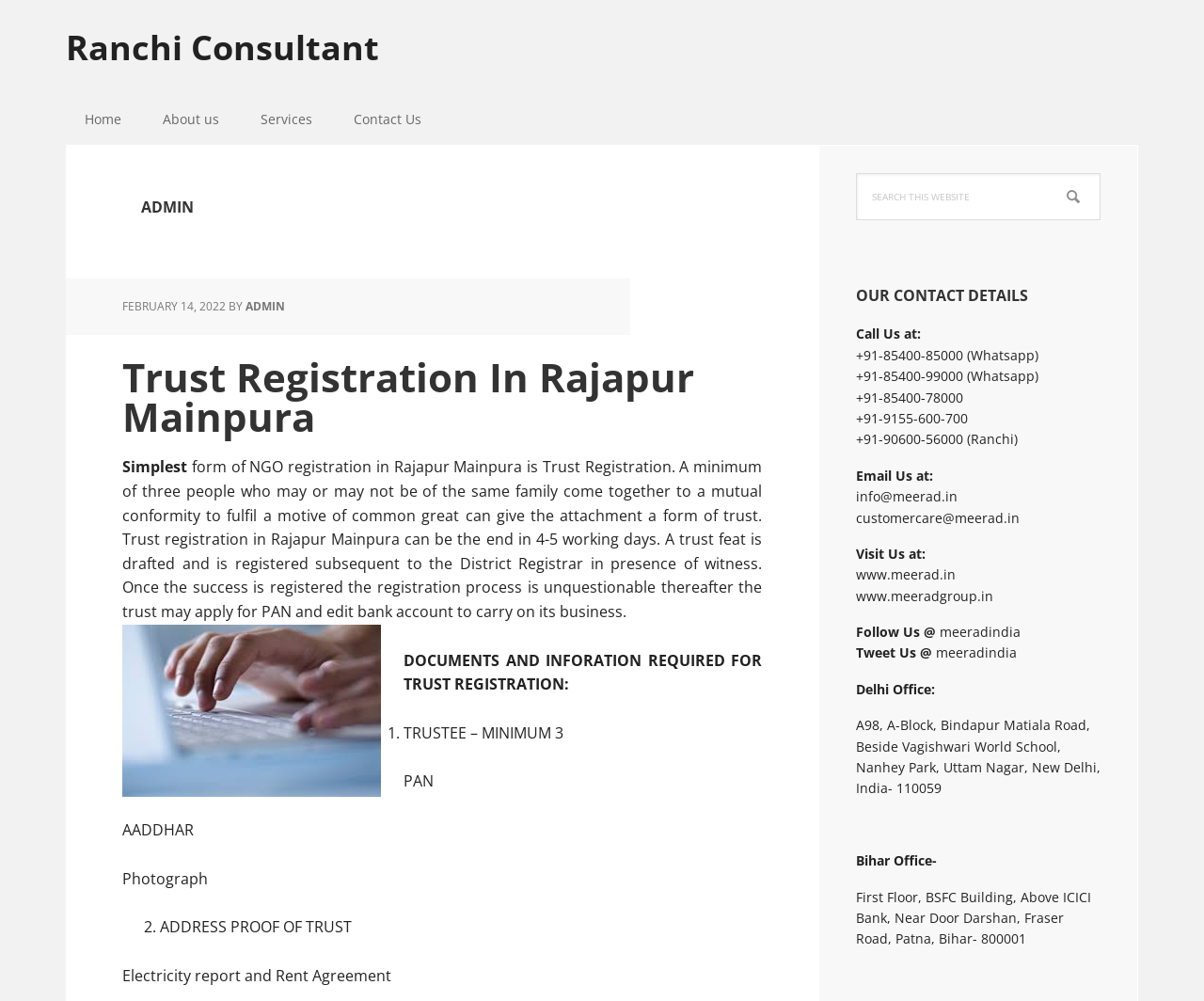Give the bounding box coordinates for this UI element: "Ranchi Consultant". The coordinates should be four float numbers between 0 and 1, arranged as [left, top, right, bottom].

[0.055, 0.0, 0.945, 0.069]